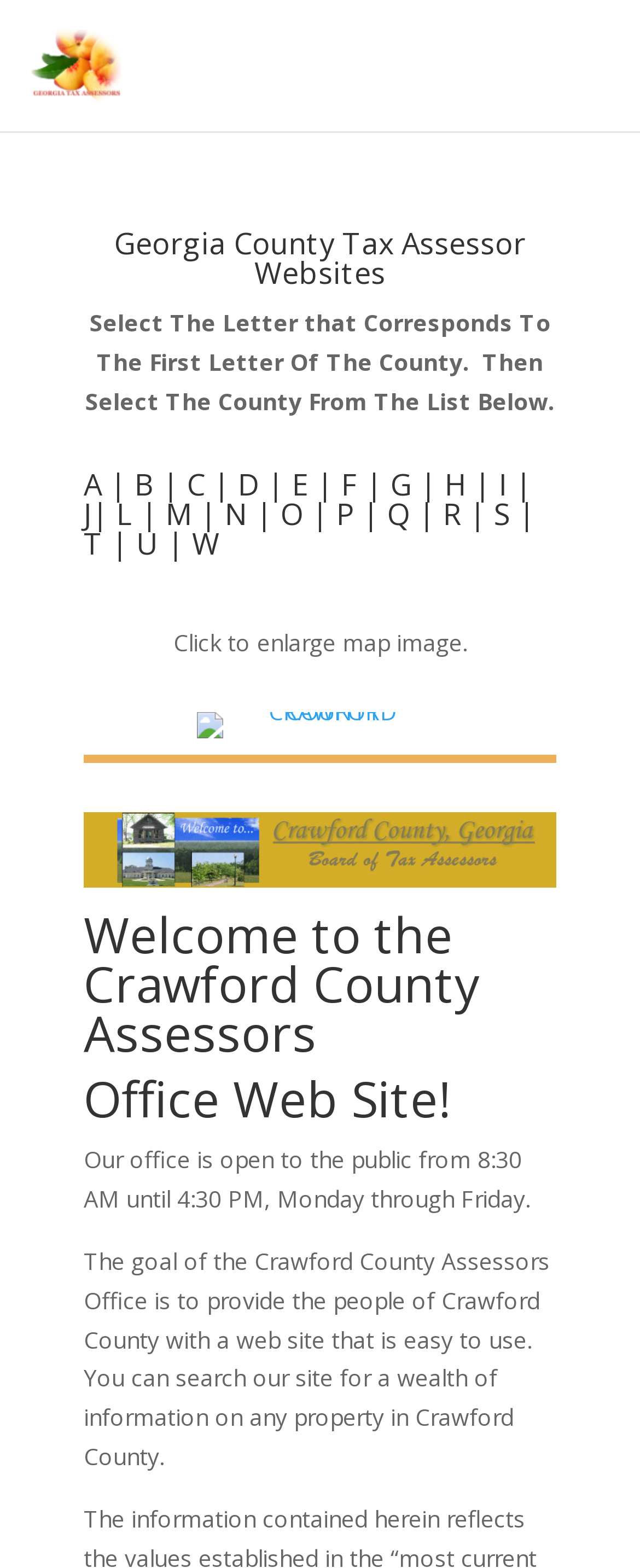What can I do with the map image?
Utilize the information in the image to give a detailed answer to the question.

The webpage has a static text 'Click to enlarge map image.' next to the map image, which implies that I can click on the image to enlarge it.